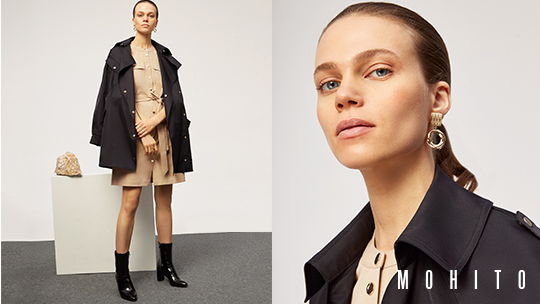What is the brand name displayed at the bottom of the image?
Answer the question with as much detail as you can, using the image as a reference.

The signature 'MOHITO' appears at the bottom of the image, reinforcing the brand identity amid the modern fashion landscape, as stated in the caption.